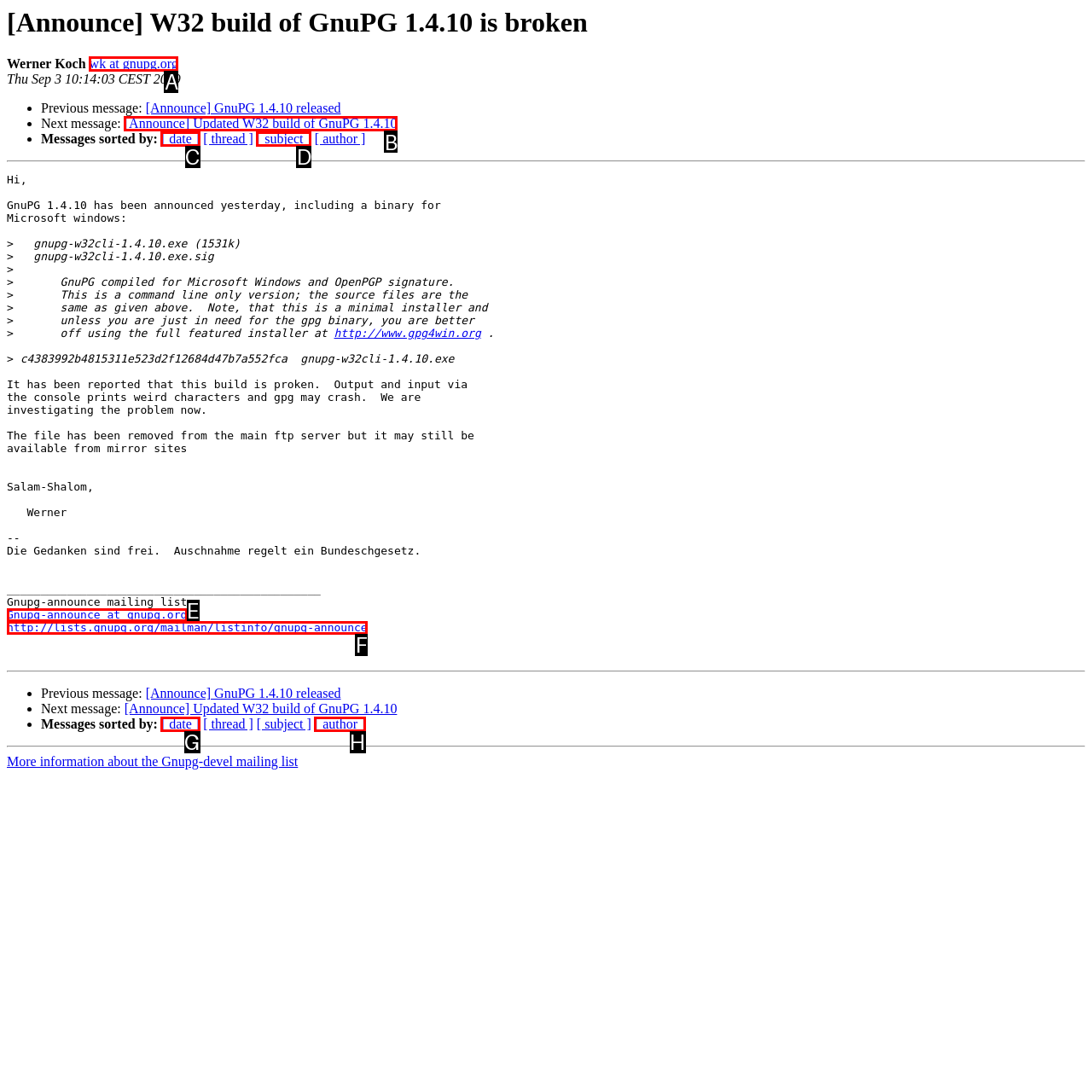For the instruction: Click on the link to view next message, which HTML element should be clicked?
Respond with the letter of the appropriate option from the choices given.

B